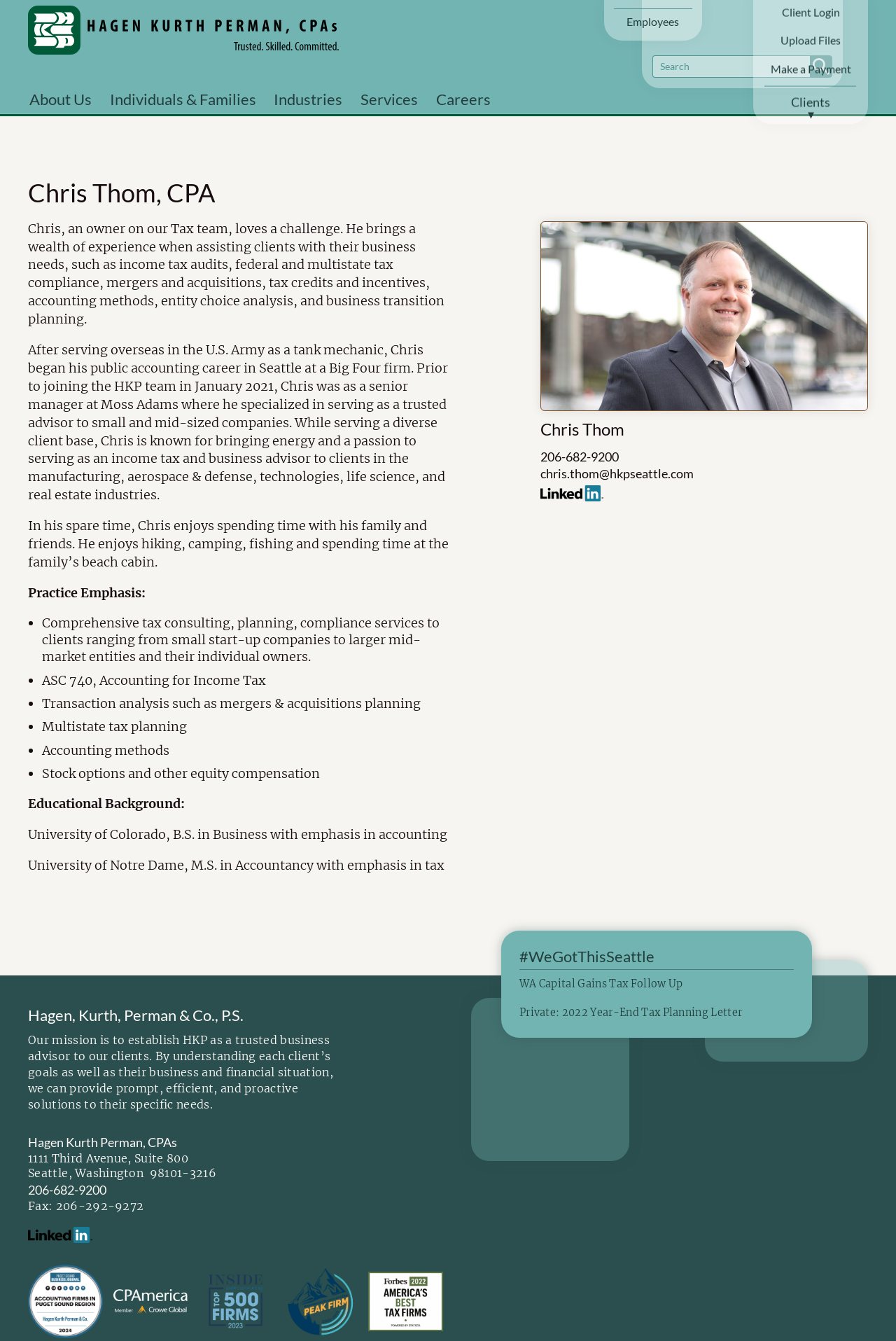Answer in one word or a short phrase: 
How many industries does Chris Thom serve?

5